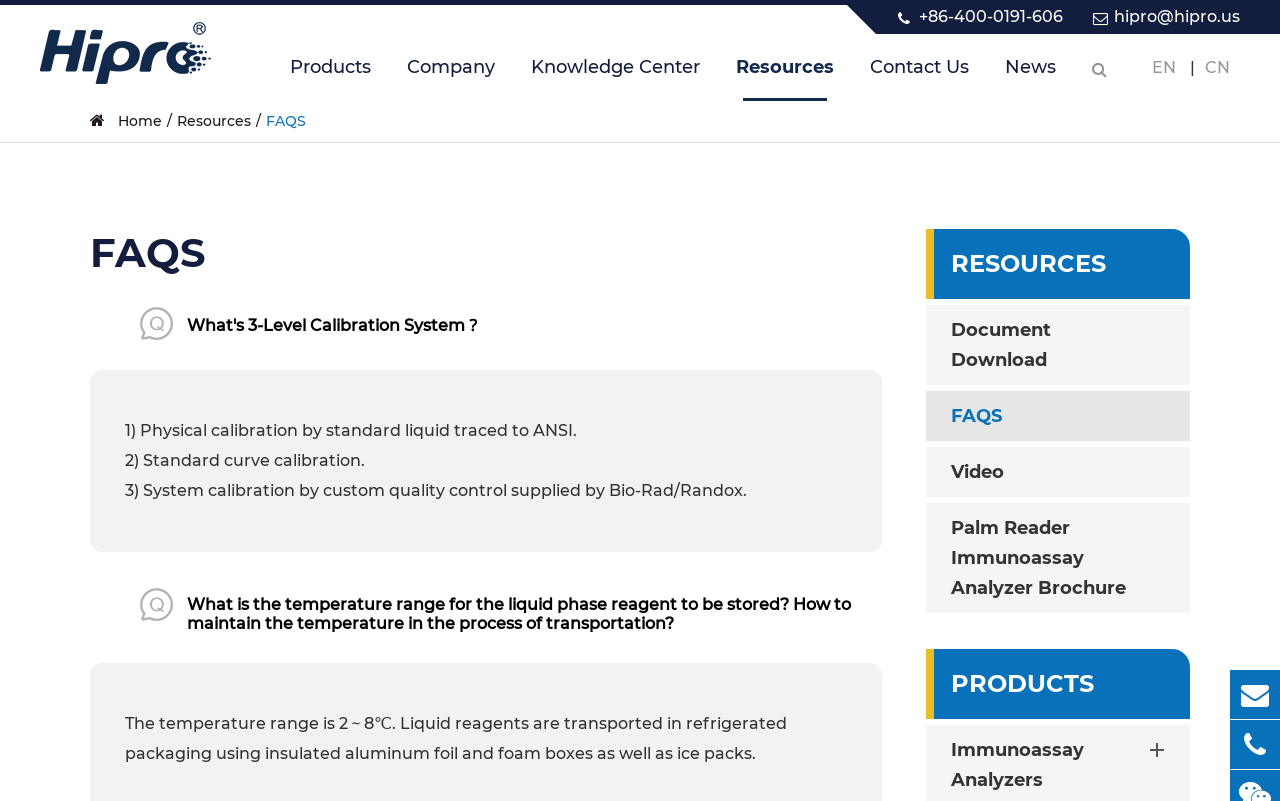How many product categories are listed? Please answer the question using a single word or phrase based on the image.

4